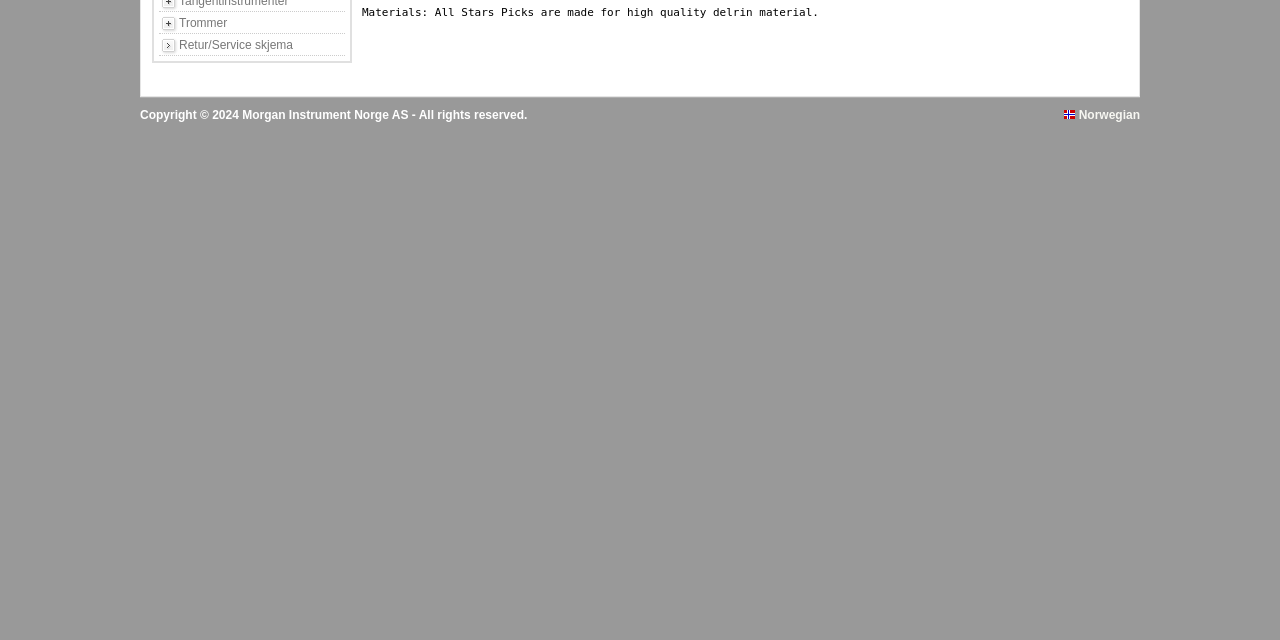Given the element description: "Norwegian", predict the bounding box coordinates of the UI element it refers to, using four float numbers between 0 and 1, i.e., [left, top, right, bottom].

[0.831, 0.169, 0.891, 0.191]